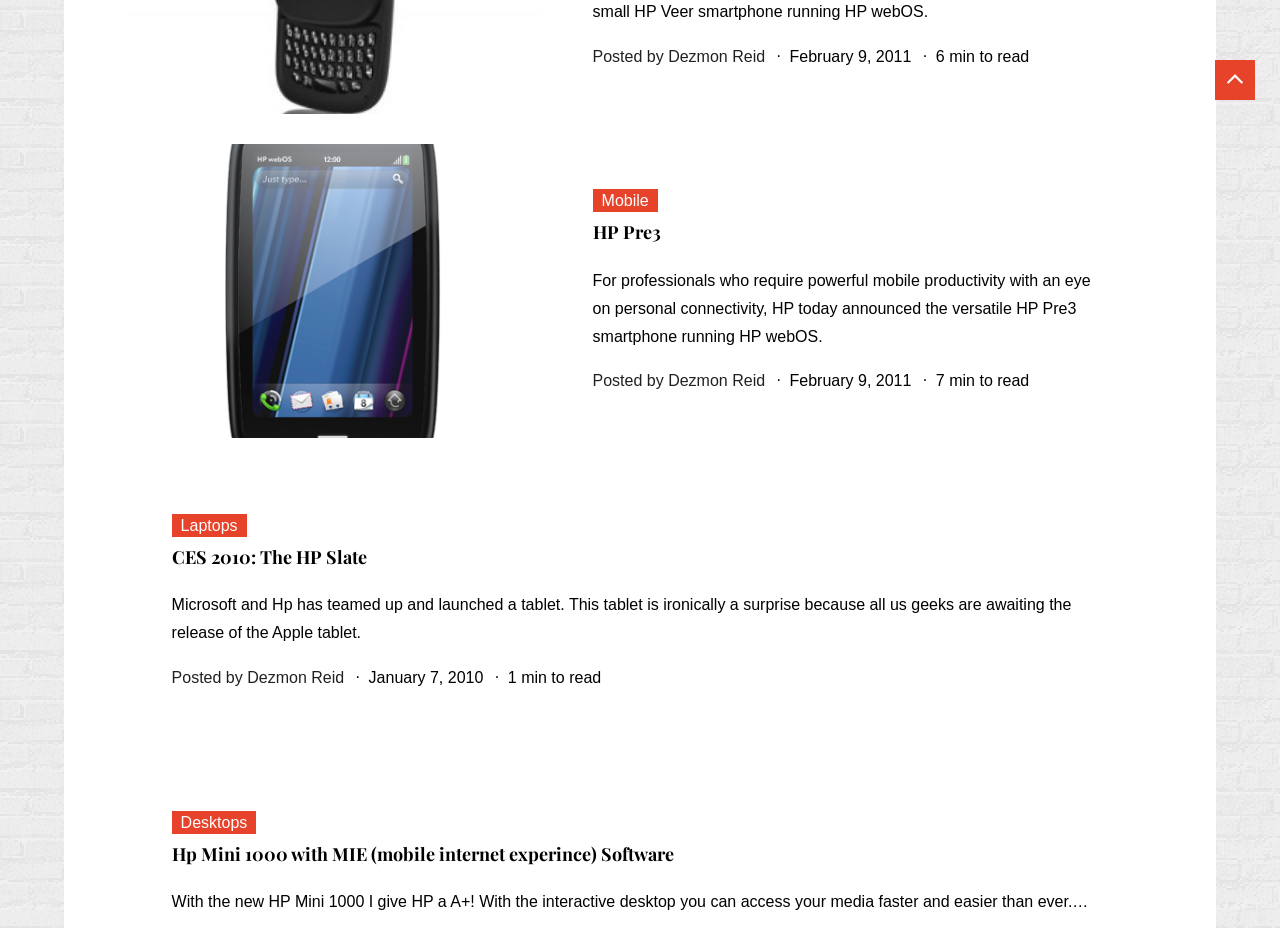Find the bounding box coordinates of the element to click in order to complete the given instruction: "Click on the 'Mobile' link."

[0.463, 0.204, 0.514, 0.229]